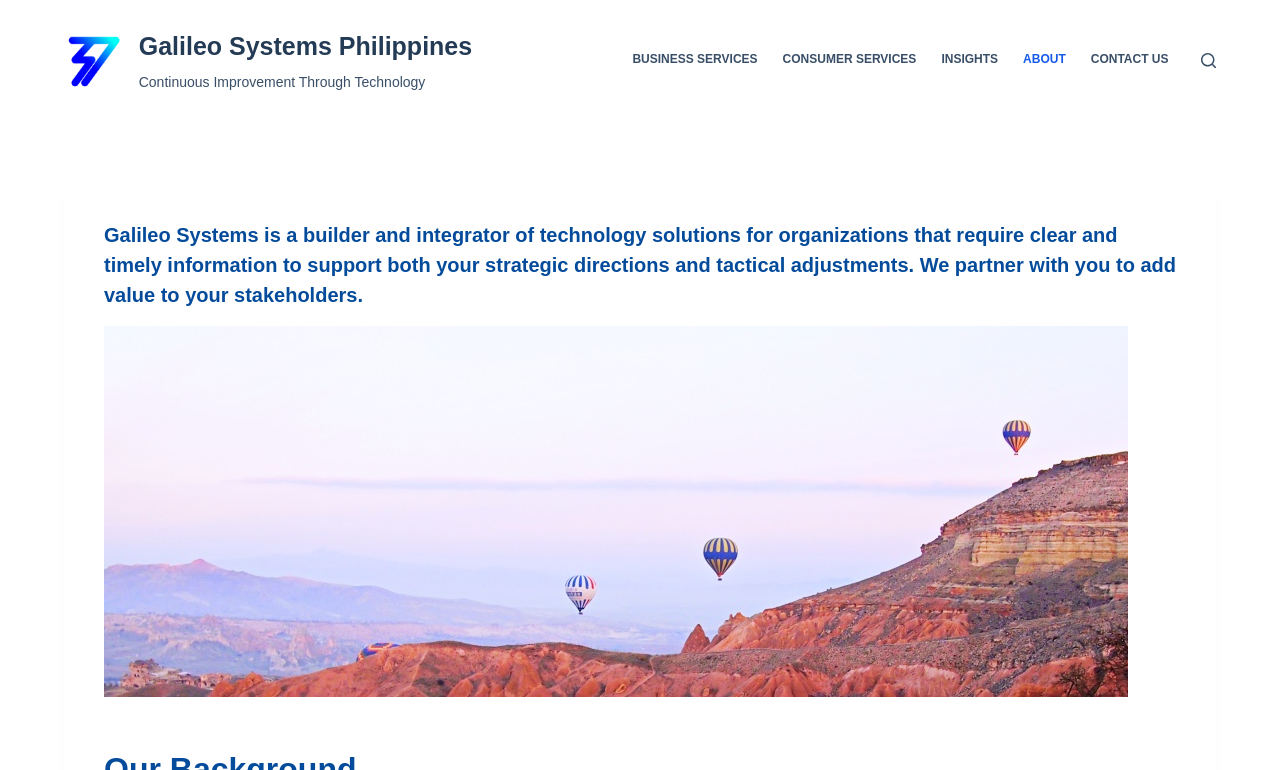Give the bounding box coordinates for the element described as: "Privacy Policy".

None